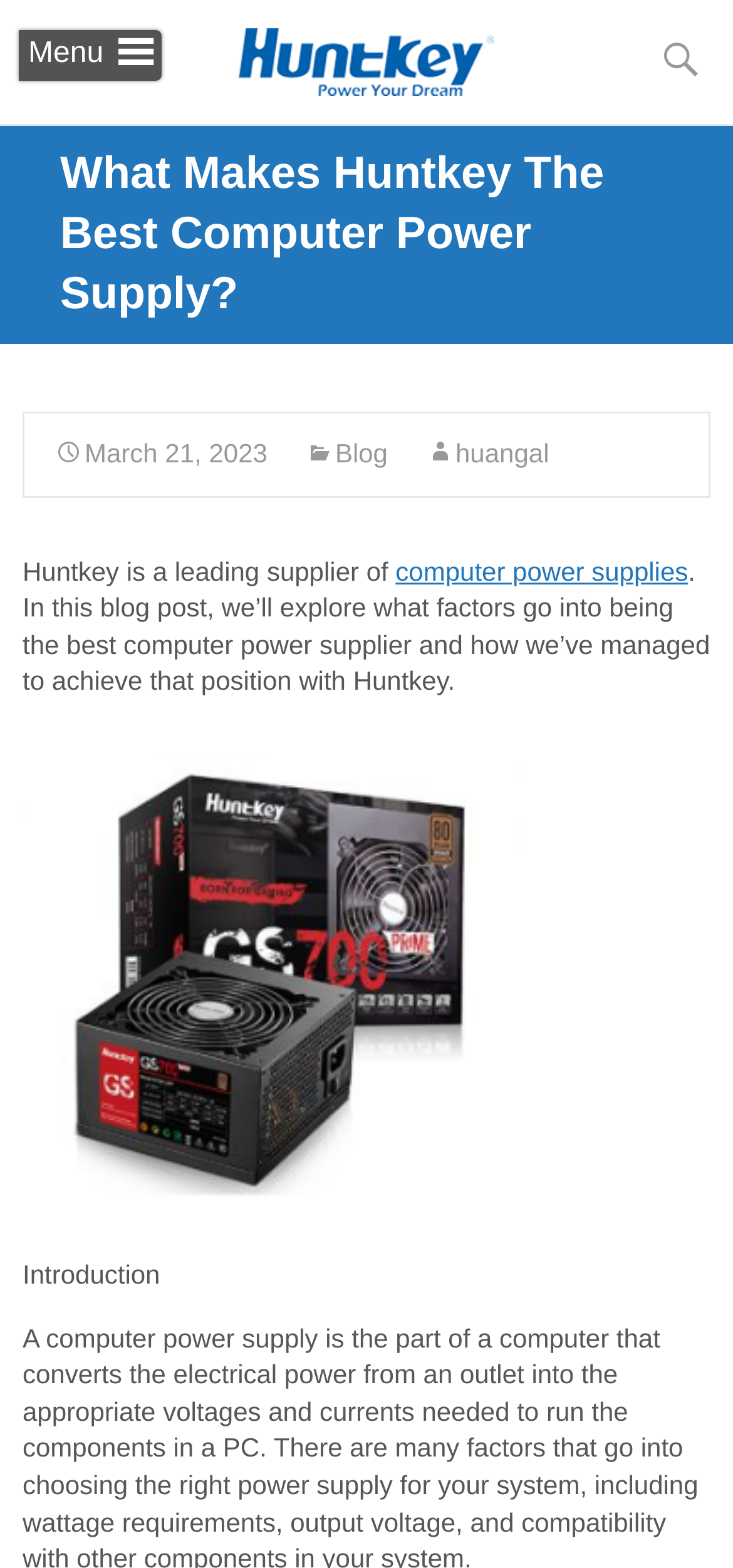What is the name of the company mentioned in the webpage?
Refer to the image and offer an in-depth and detailed answer to the question.

The name of the company is mentioned in the link 'Huntkey' at the top of the webpage, and also in the image 'Huntkey' beside it. Additionally, the company name is mentioned in the text 'Huntkey is a leading supplier of computer power supplies'.